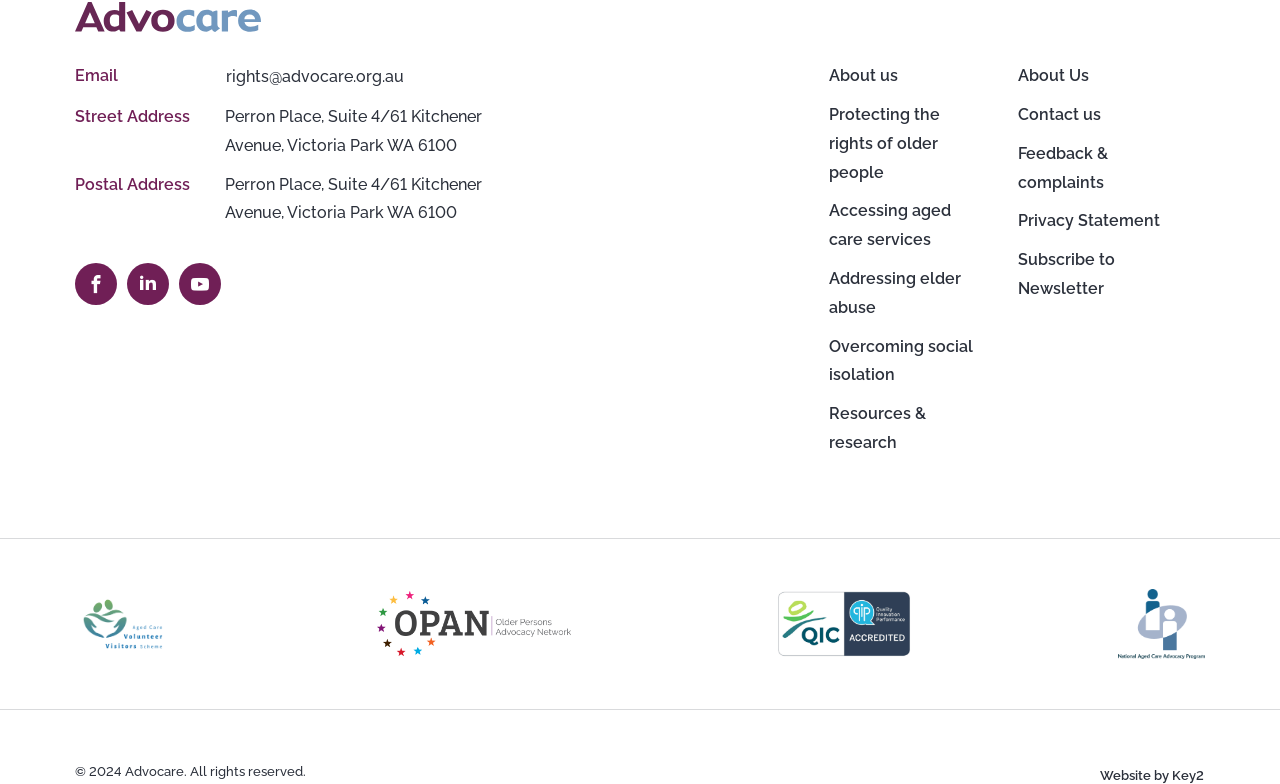Provide a one-word or short-phrase answer to the question:
What social media platforms does the organization have?

Facebook, LinkedIn, YouTube